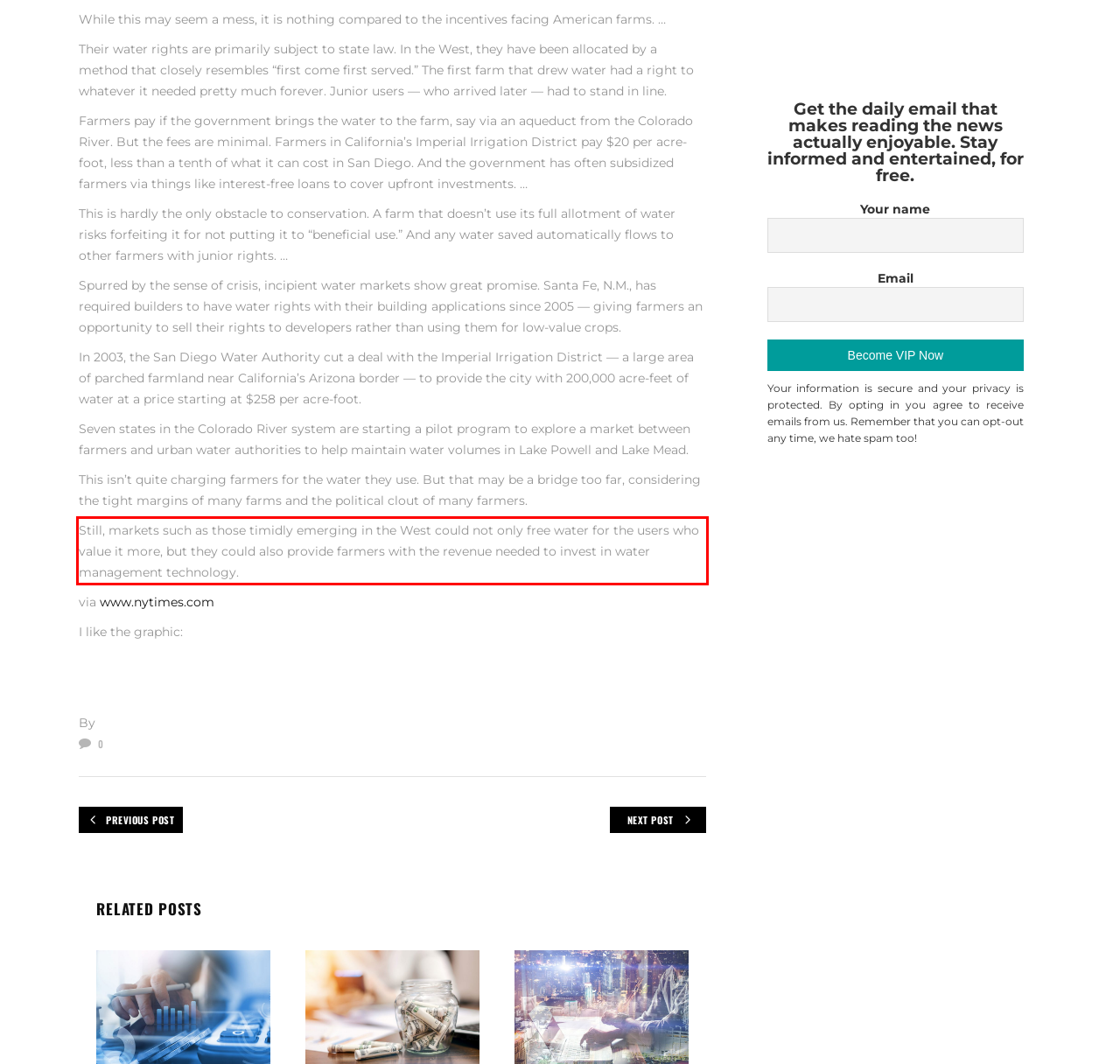You are provided with a screenshot of a webpage that includes a red bounding box. Extract and generate the text content found within the red bounding box.

Still, markets such as those timidly emerging in the West could not only free water for the users who value it more, but they could also provide farmers with the revenue needed to invest in water management technology.